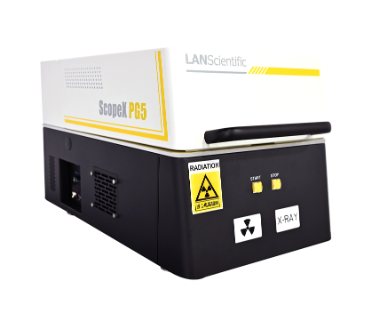Provide a comprehensive description of the image.

The image features the LANScientific ScopeX PG5, a sophisticated analytical instrument designed for the non-destructive analysis of precious metals. This compact device prominently displays a warning label indicating "RADIATION," signifying its use of X-ray technology for precise measurements. The operational panel includes buttons labeled "START" and "STOP," facilitating easy control during testing procedures. Ideal for applications in jewelry manufacturing, gold production, and recycling, the ScopeX PG5 exemplifies modern engineering in ensuring quality and economic efficiency in the precious metal industry.